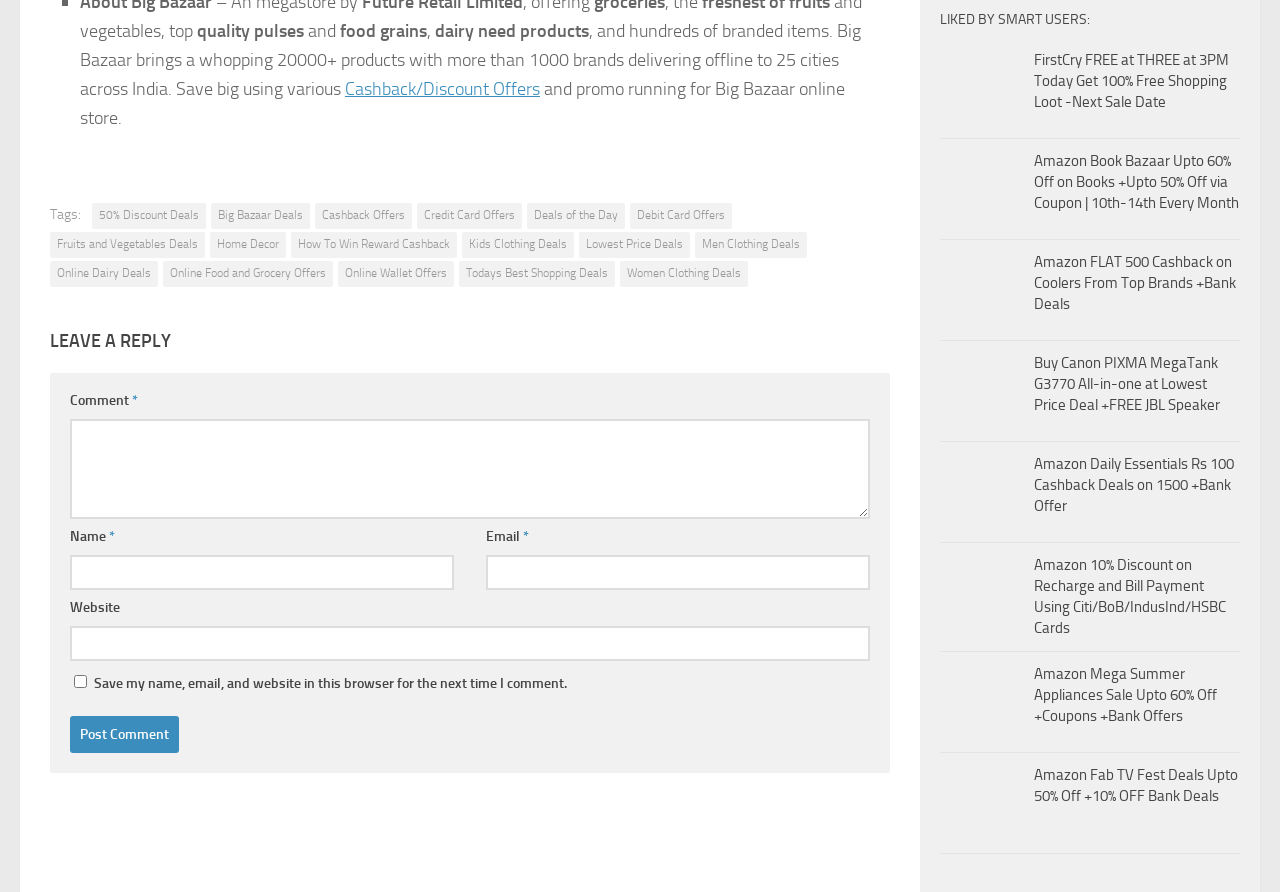Give a concise answer using only one word or phrase for this question:
What types of deals are available on this webpage?

Discount, cashback, promo